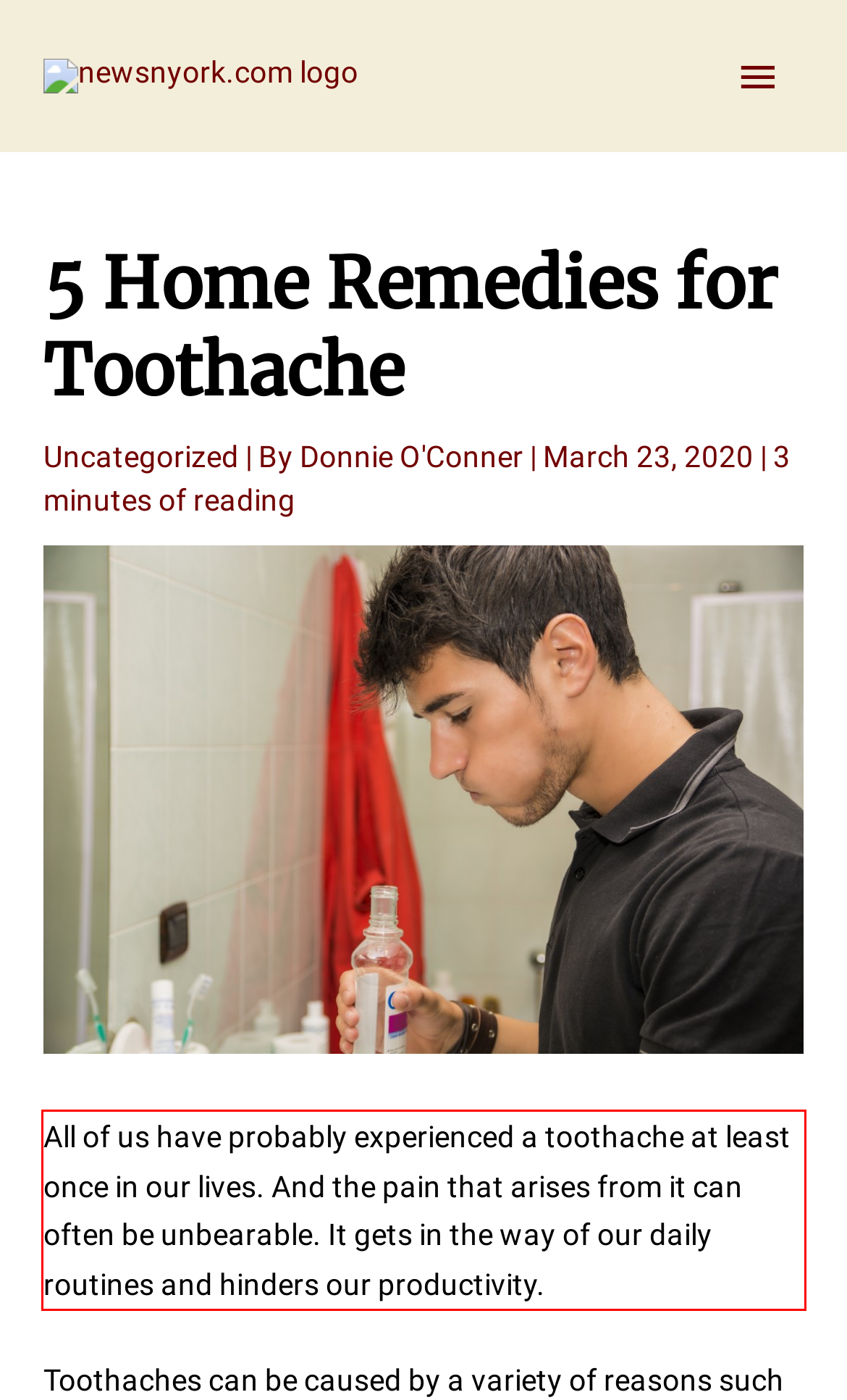Using the provided webpage screenshot, identify and read the text within the red rectangle bounding box.

All of us have probably experienced a toothache at least once in our lives. And the pain that arises from it can often be unbearable. It gets in the way of our daily routines and hinders our productivity.